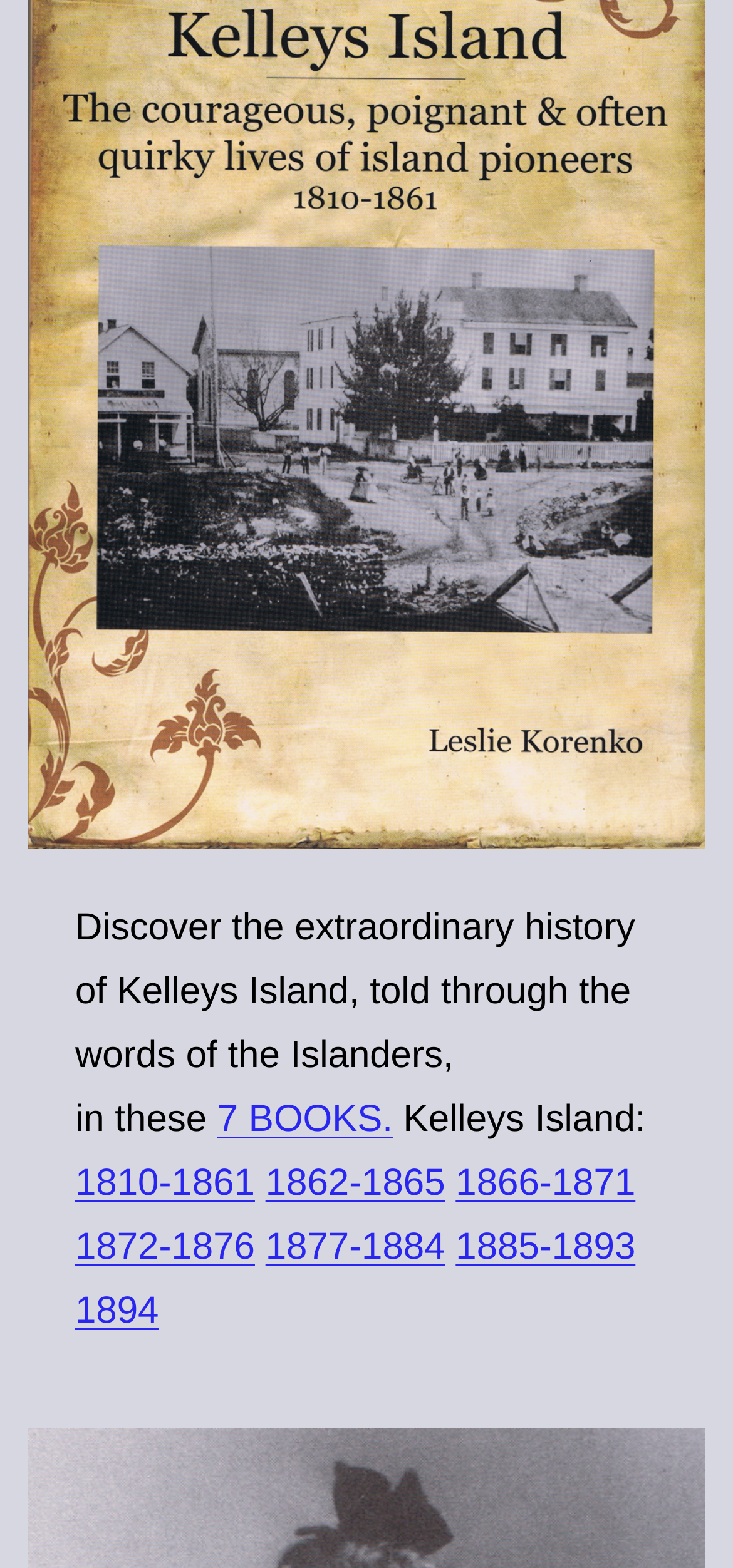What is the latest time period covered on the webpage?
Based on the image, give a concise answer in the form of a single word or short phrase.

1894